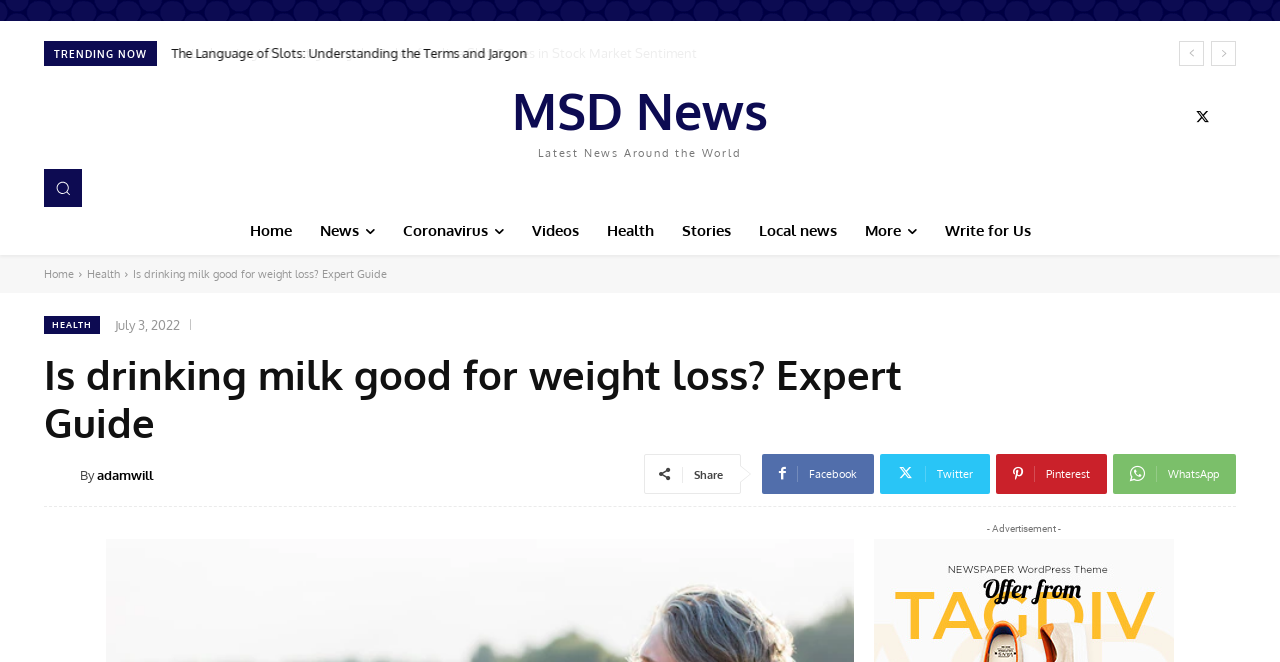Determine the bounding box coordinates (top-left x, top-left y, bottom-right x, bottom-right y) of the UI element described in the following text: Health

[0.463, 0.313, 0.521, 0.386]